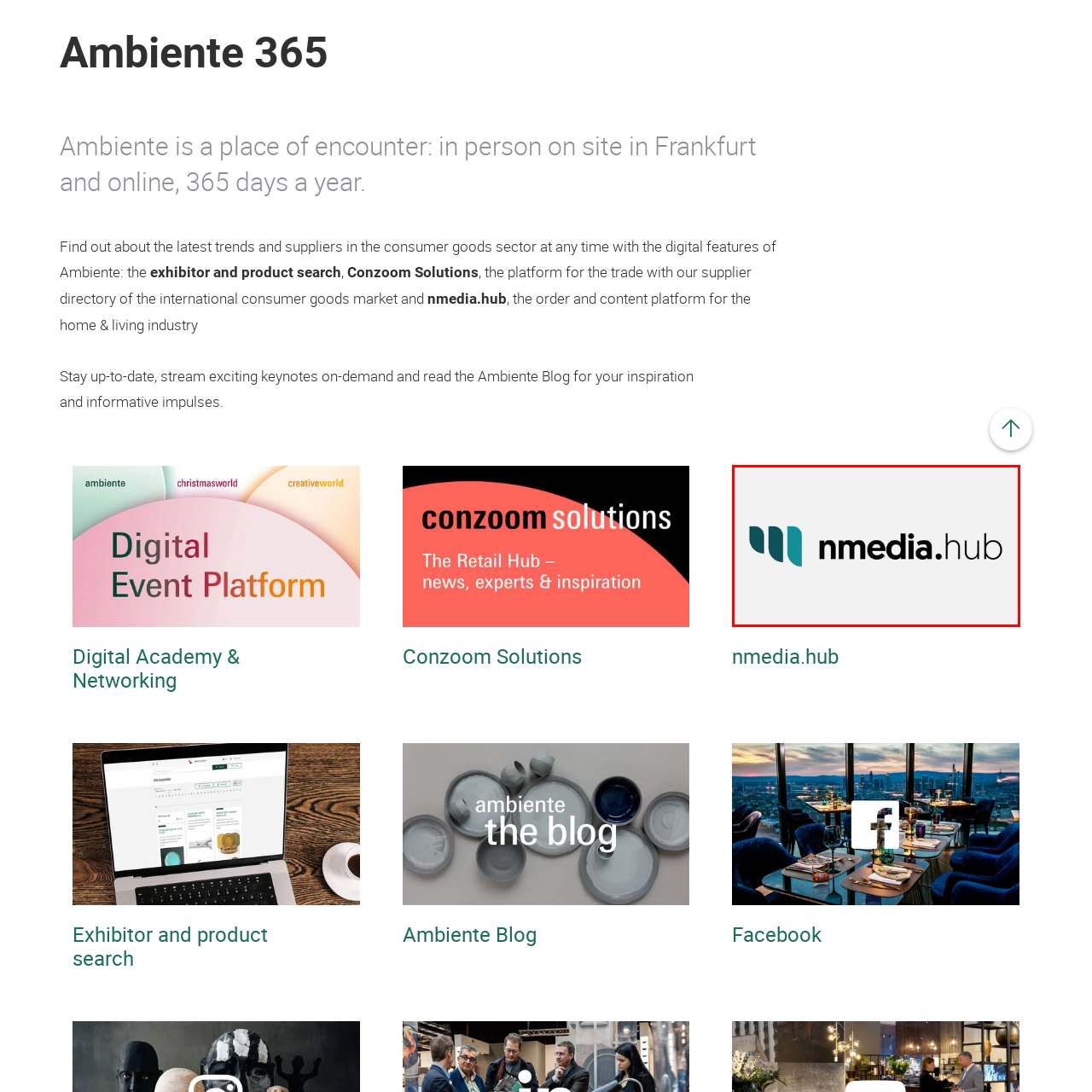What type of font is used for the text 'nmedia.hub'?
Inspect the image inside the red bounding box and answer the question with as much detail as you can.

The caption describes the text 'nmedia.hub' as being in a 'clean, sans-serif font', which implies that the font type used is sans-serif.